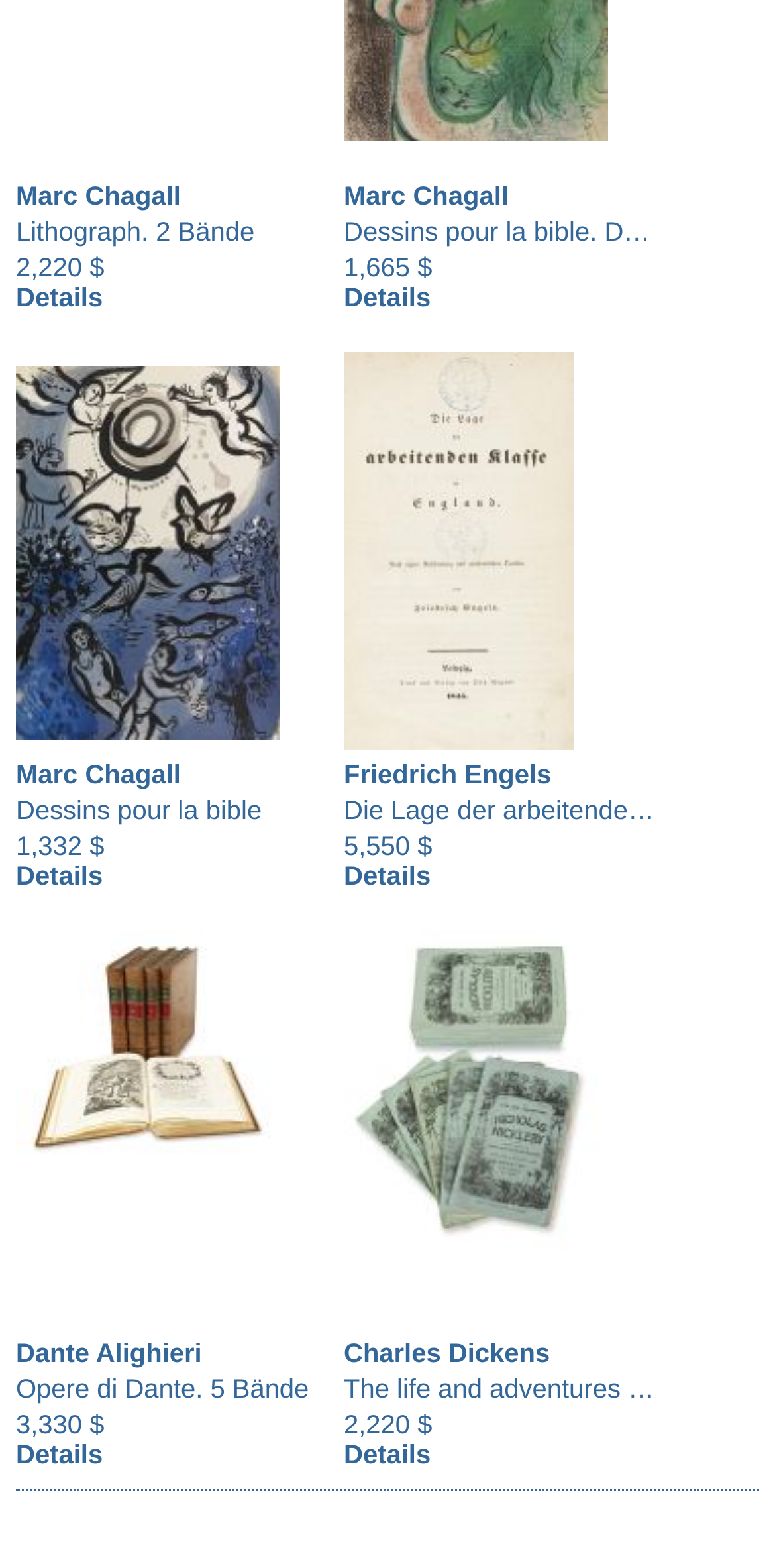How many items are priced above 3,000 $?
Answer the question with a single word or phrase derived from the image.

2